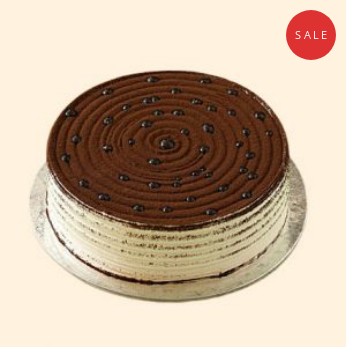Generate a descriptive account of all visible items and actions in the image.

Indulge in the luscious "Cream Drop Coffee Cake," beautifully presented with a rich, spiraled coffee frosting adorned with chocolate sprinkles on top. This round cake, designed for shared enjoyment, is perfect for small gatherings, serving 4 to 6 people. Priced at ₹749.00, this delightful treat is currently available at a sale price, making it an irresistible option for coffee cake enthusiasts. Enhance your dessert table with this delicious offering and add it to your cart today!